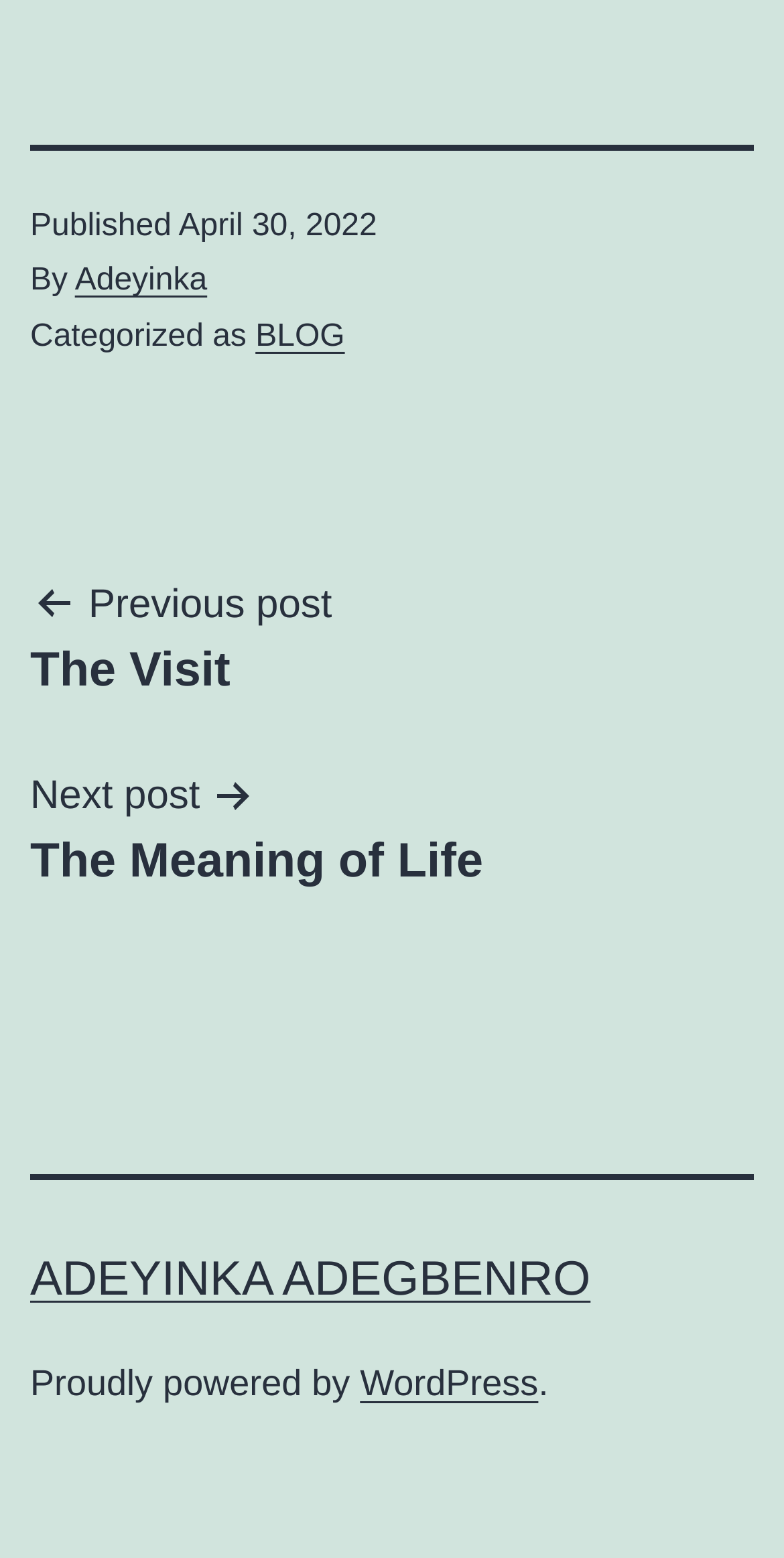What is the platform powering the website?
Answer the question with a single word or phrase derived from the image.

WordPress